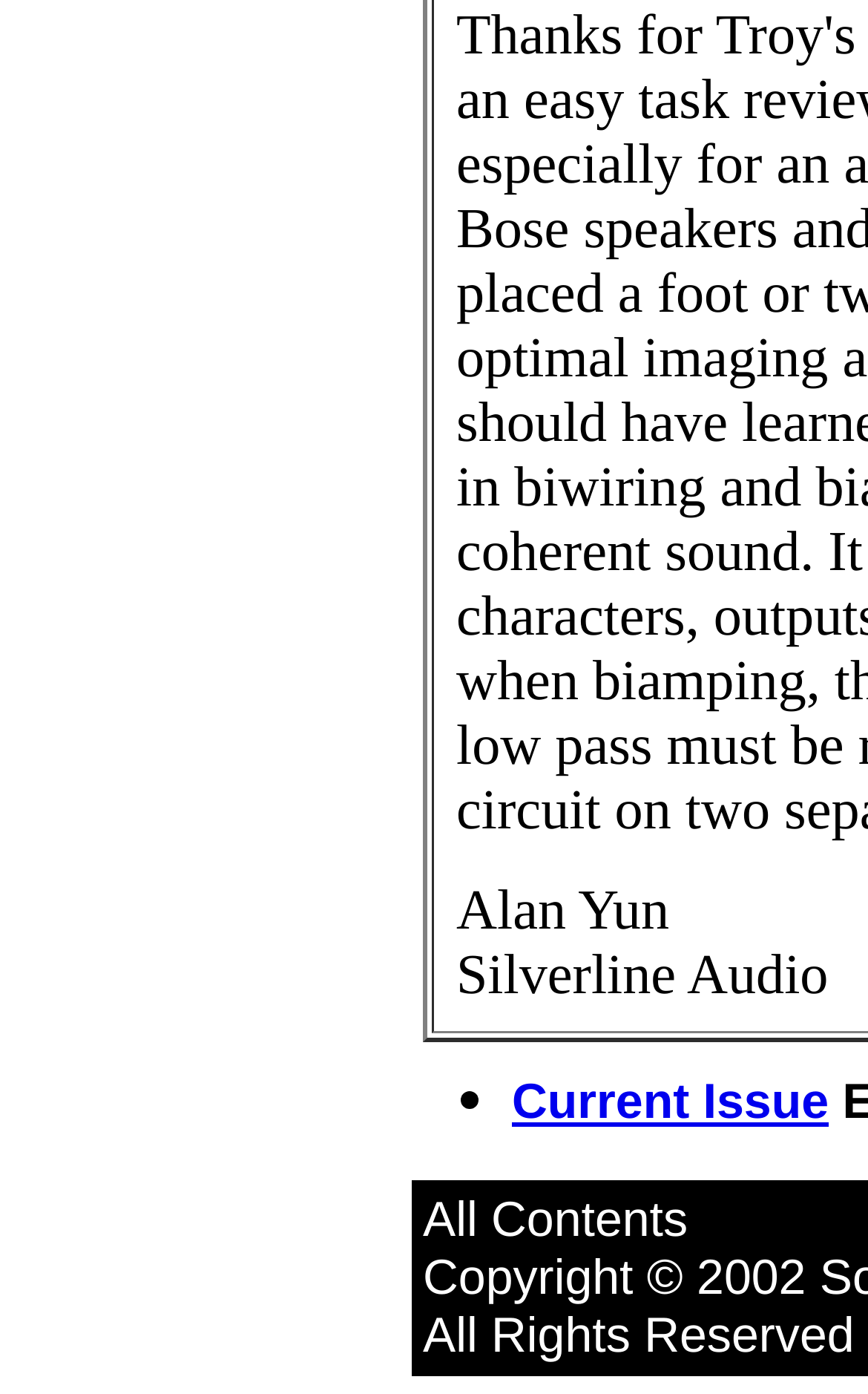Determine the bounding box coordinates for the UI element with the following description: "Current Issue". The coordinates should be four float numbers between 0 and 1, represented as [left, top, right, bottom].

[0.59, 0.77, 0.955, 0.81]